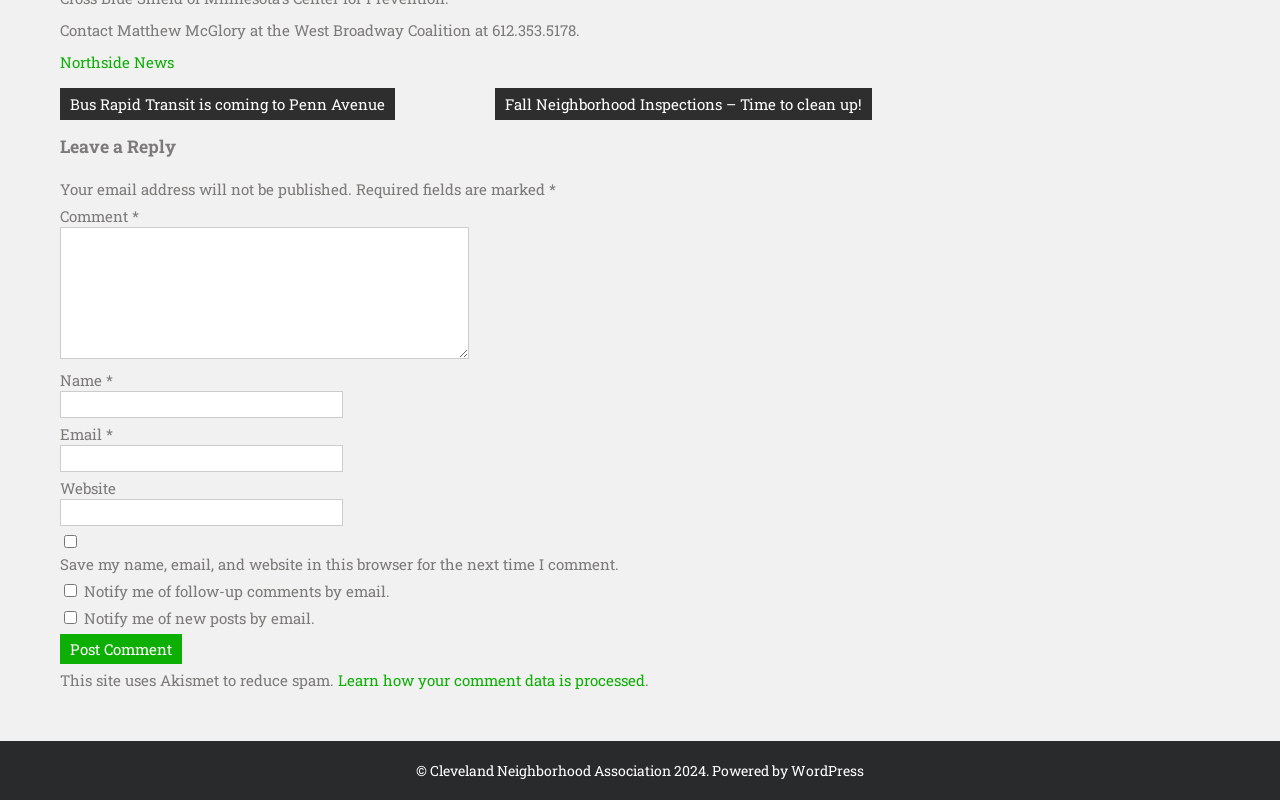Identify the bounding box coordinates of the clickable section necessary to follow the following instruction: "Visit Homepage". The coordinates should be presented as four float numbers from 0 to 1, i.e., [left, top, right, bottom].

None